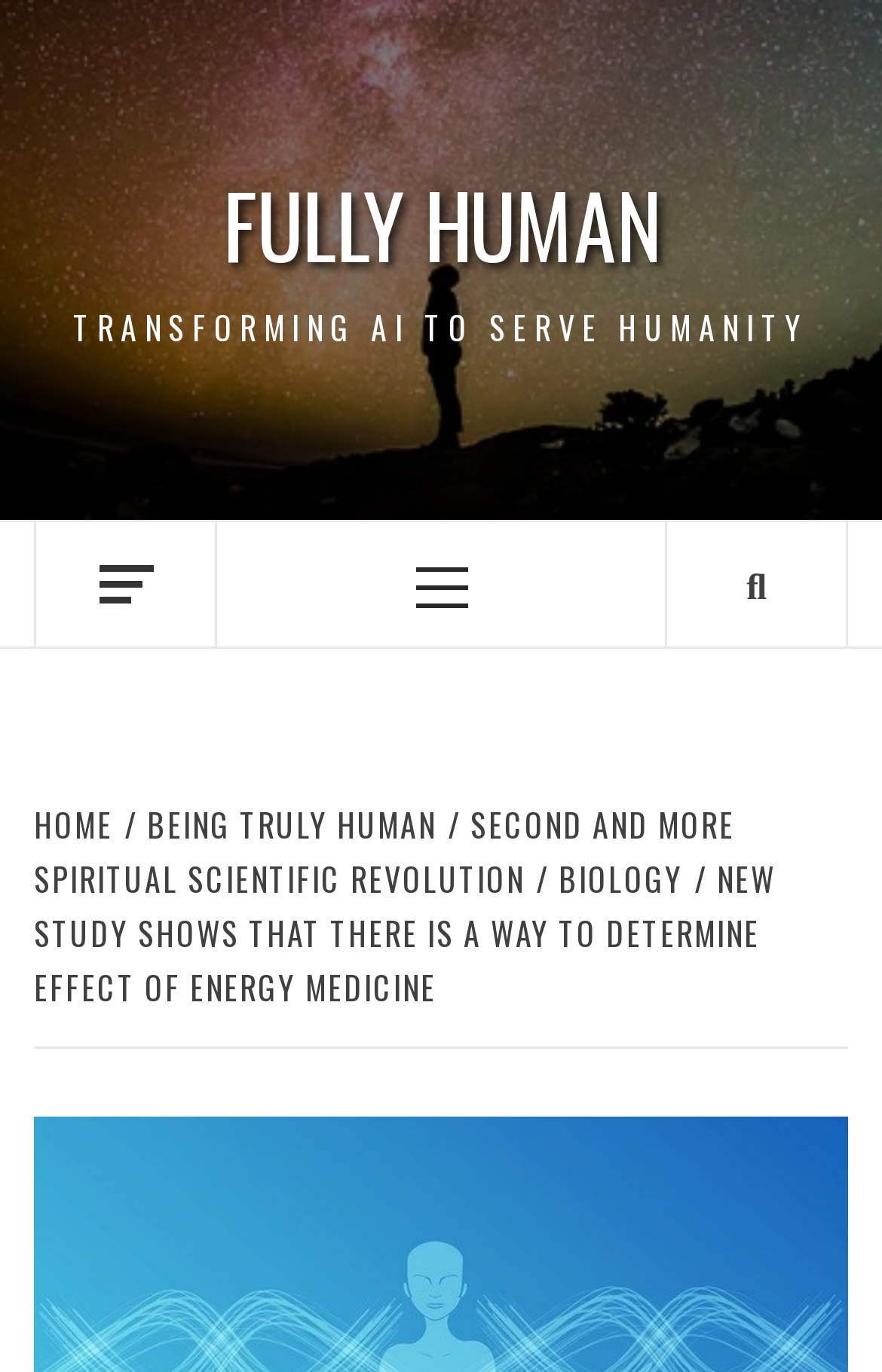Give a detailed explanation of the elements present on the webpage.

The webpage appears to be an article or blog post discussing the topic of energy medicine and its effects on the physical body. At the top of the page, there is a prominent link with the text "FULLY HUMAN" positioned roughly in the middle of the screen. Below this link, there is a static text element with the phrase "TRANSFORMING AI TO SERVE HUMANITY" that spans almost the entire width of the page.

To the left of the "FULLY HUMAN" link, there is a small layout table containing a link with no text. On the right side of the page, there is a link with a font awesome icon, likely representing a social media or sharing option.

Below these elements, there is a button labeled "Primary Menu" that controls a menu with the same name. Further down the page, there is a navigation section labeled "Breadcrumbs" that contains a series of links. These links appear to be a navigation trail, with options including "HOME", "BEING TRULY HUMAN", "SECOND AND MORE SPIRITUAL SCIENTIFIC REVOLUTION", "BIOLOGY", and the current page, "NEW STUDY SHOWS THAT THERE IS A WAY TO DETERMINE EFFECT OF ENERGY MEDICINE".

The article's title, "New study shows that there is a way to determine effect of energy medicine", is likely displayed prominently on the page, although its exact position is not specified in the accessibility tree. The meta description suggests that the article will explore the idea that energy psychology can relieve physical ailments, and that there may be a force beyond the physical that shapes and determines our well-being.